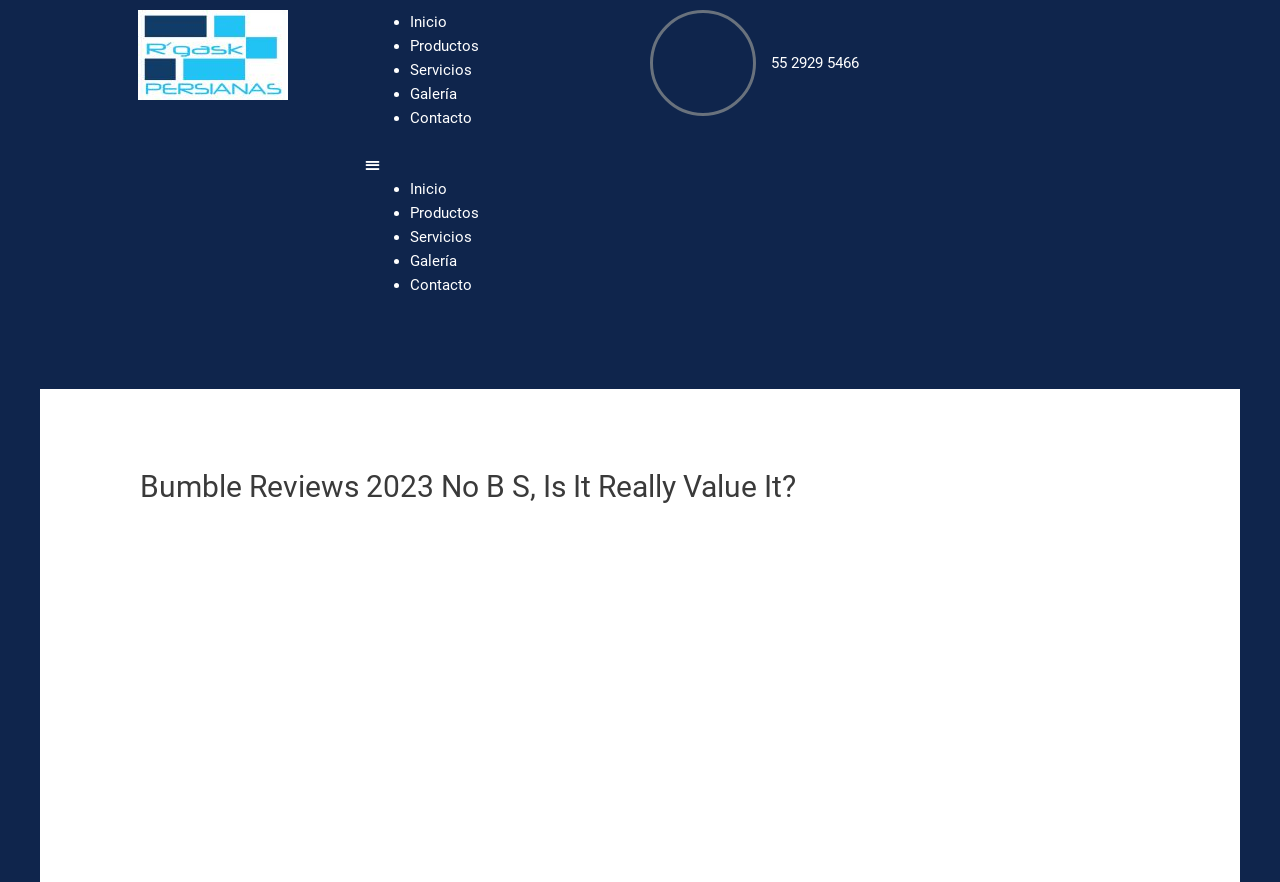How old do you need to be to create a Bumble account?
Provide an in-depth and detailed explanation in response to the question.

According to the webpage, to create a Bumble account, you're required to be at least 18 years of age.